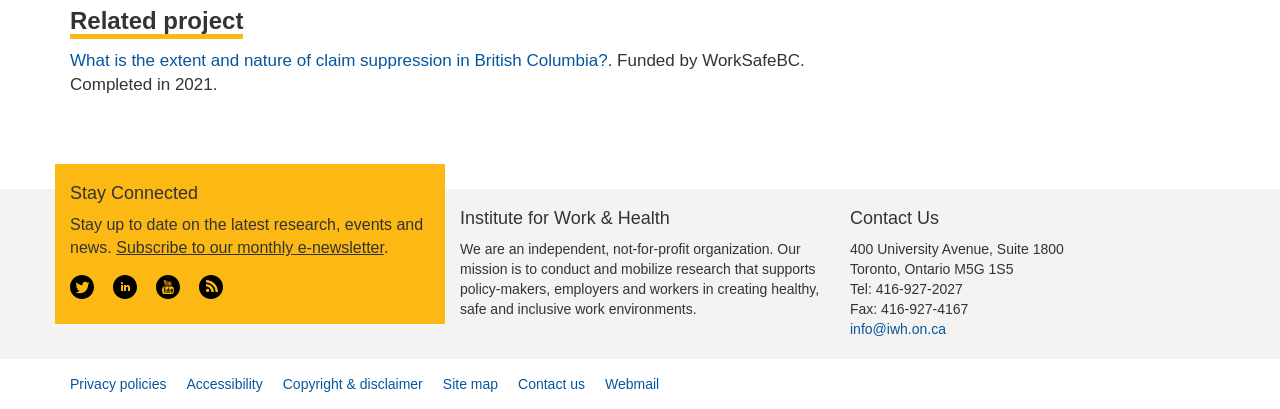Give a one-word or short-phrase answer to the following question: 
What is the mission of the organization?

To conduct and mobilize research